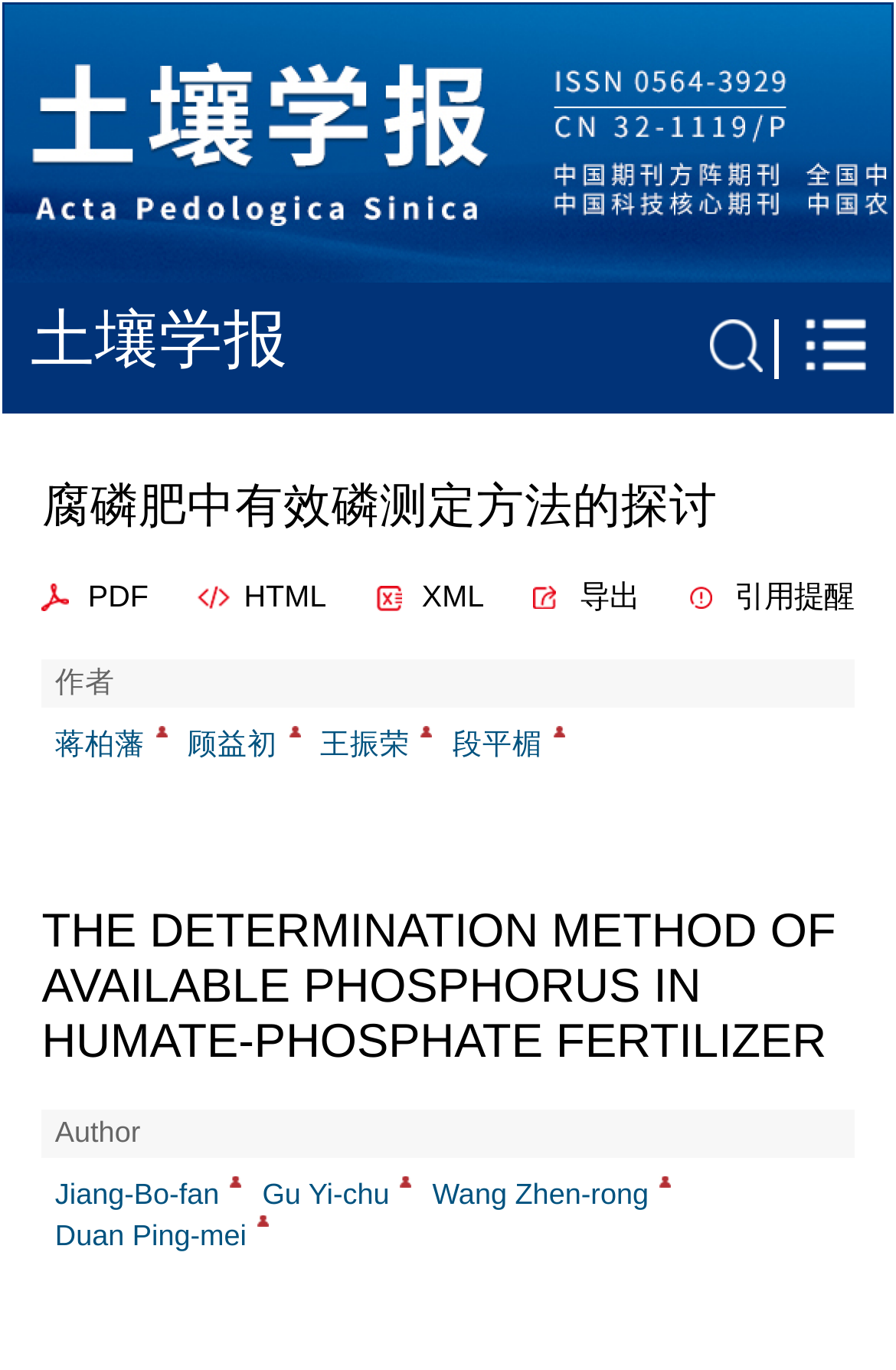Determine the bounding box coordinates of the clickable region to execute the instruction: "Export". The coordinates should be four float numbers between 0 and 1, denoted as [left, top, right, bottom].

[0.595, 0.42, 0.714, 0.453]